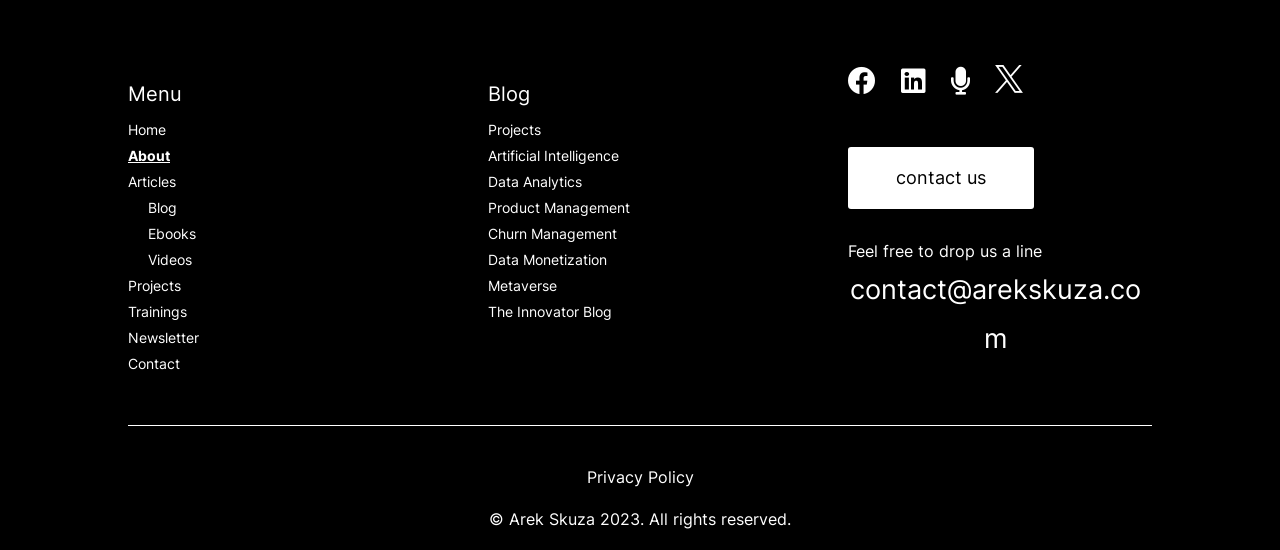Pinpoint the bounding box coordinates of the element that must be clicked to accomplish the following instruction: "view projects". The coordinates should be in the format of four float numbers between 0 and 1, i.e., [left, top, right, bottom].

[0.1, 0.503, 0.141, 0.534]